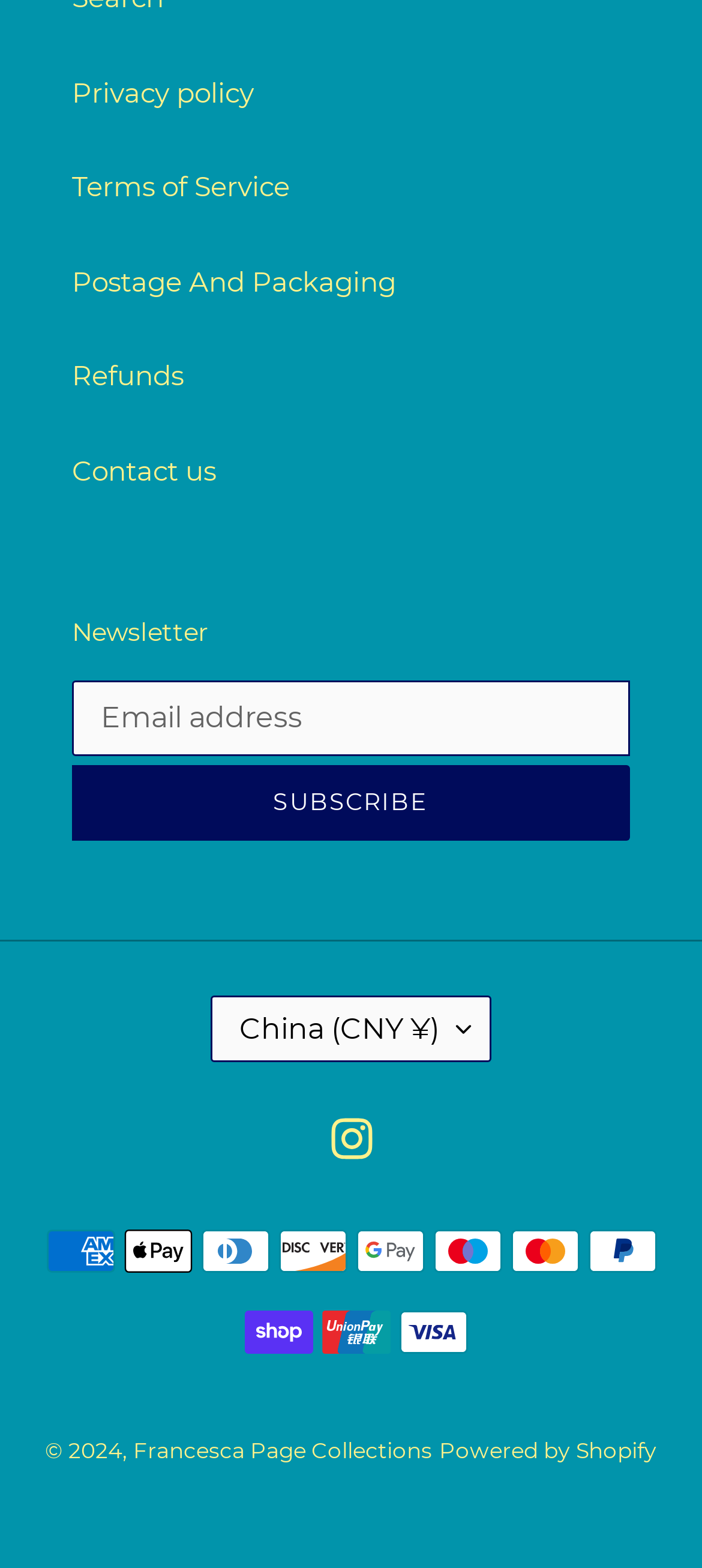Given the following UI element description: "Privacy policy", find the bounding box coordinates in the webpage screenshot.

[0.103, 0.048, 0.362, 0.07]